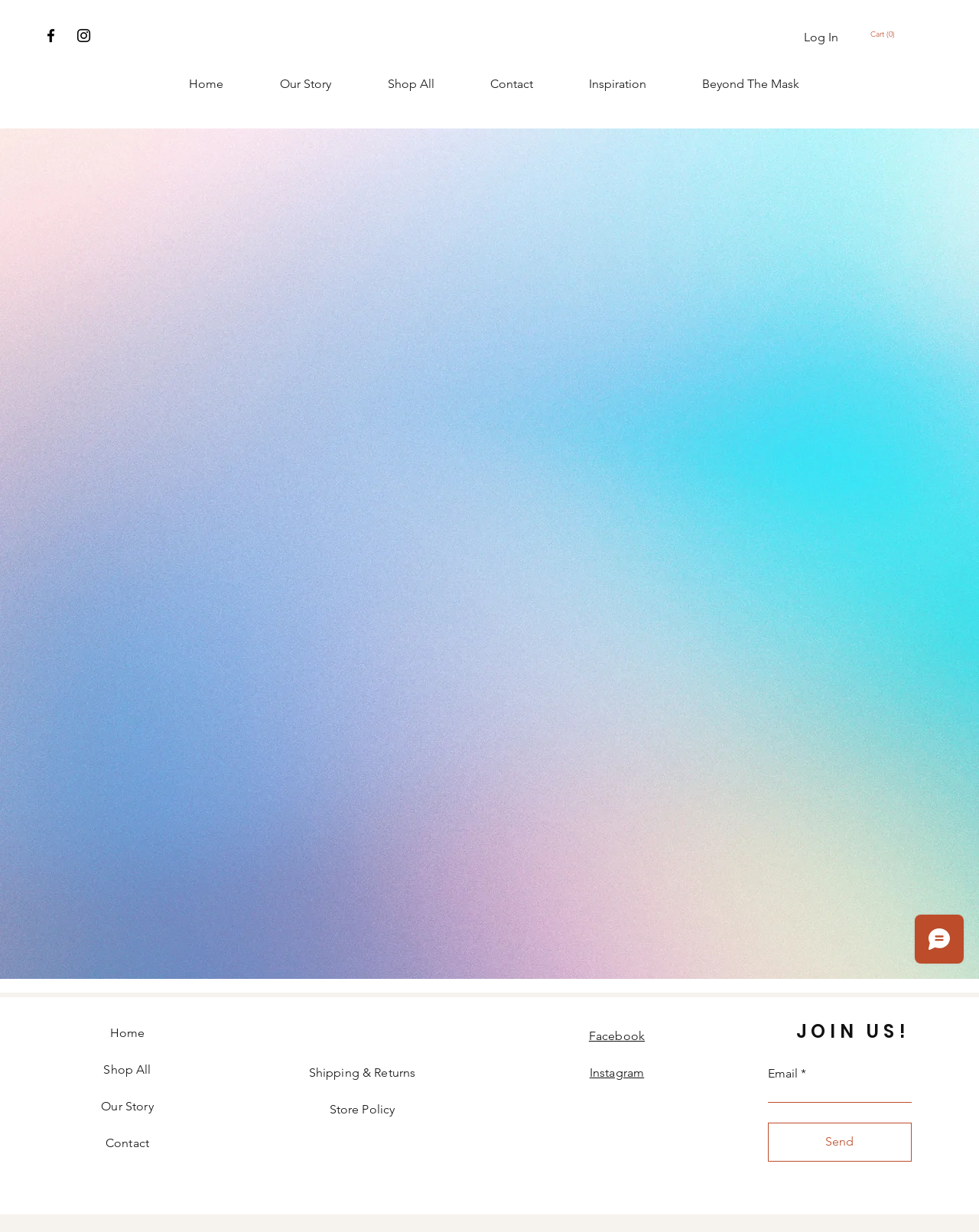How many items are in the cart?
Please provide a comprehensive answer based on the visual information in the image.

I found the cart button with the text 'Cart with 0 items' and determined that there are 0 items in the cart.